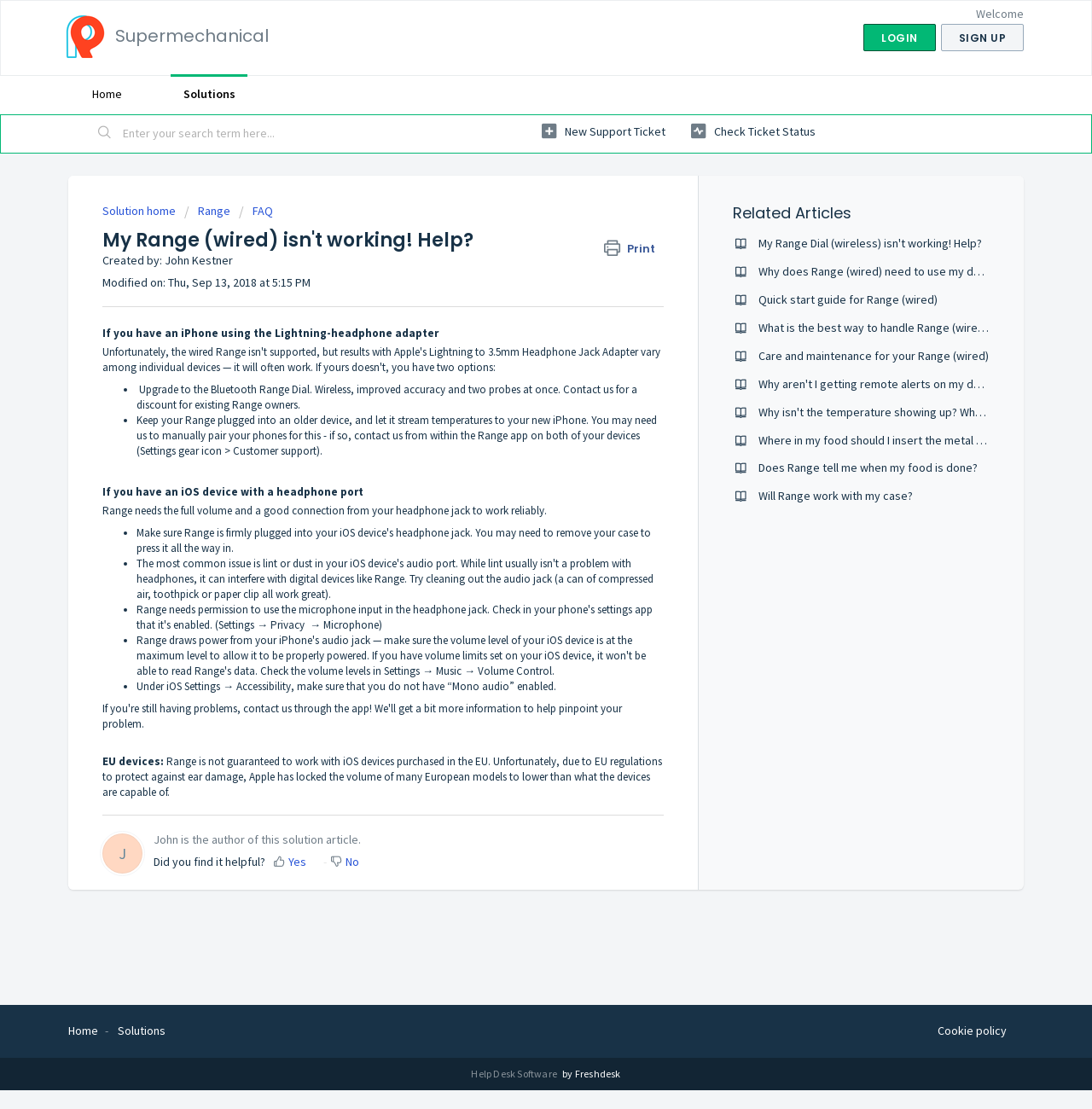Could you find the bounding box coordinates of the clickable area to complete this instruction: "Check ticket status"?

[0.633, 0.105, 0.747, 0.132]